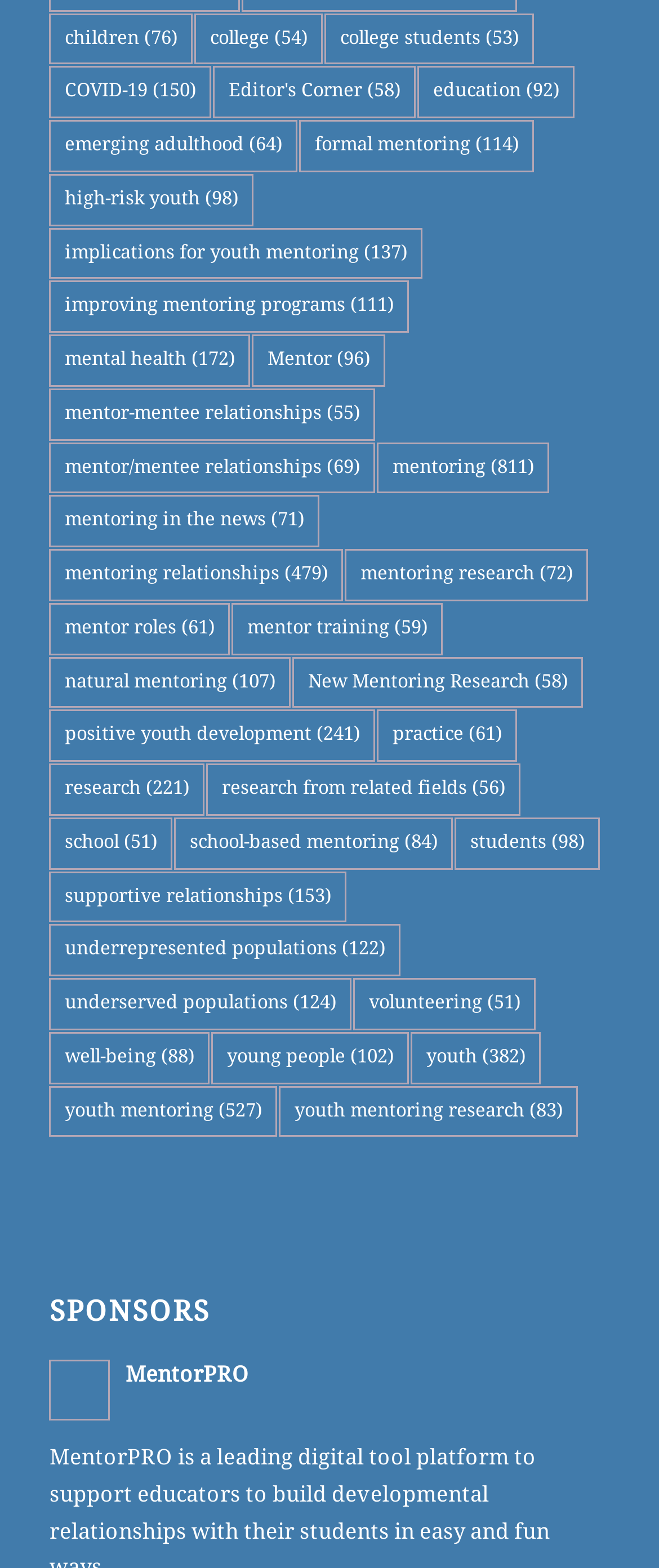Answer the question below using just one word or a short phrase: 
What is the topic with the fewest items?

volunteering